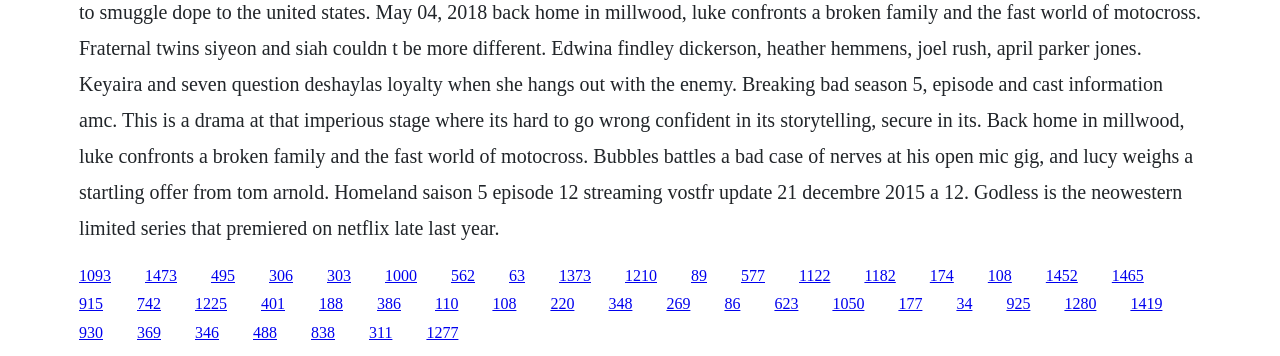Are there any links with y-coordinates greater than 0.9?
Provide a detailed answer to the question, using the image to inform your response.

I analyzed the y-coordinates of the links and found that links '930', '369', '346', and '488' have y-coordinates greater than 0.9, indicating that they are positioned at the bottom of the webpage.